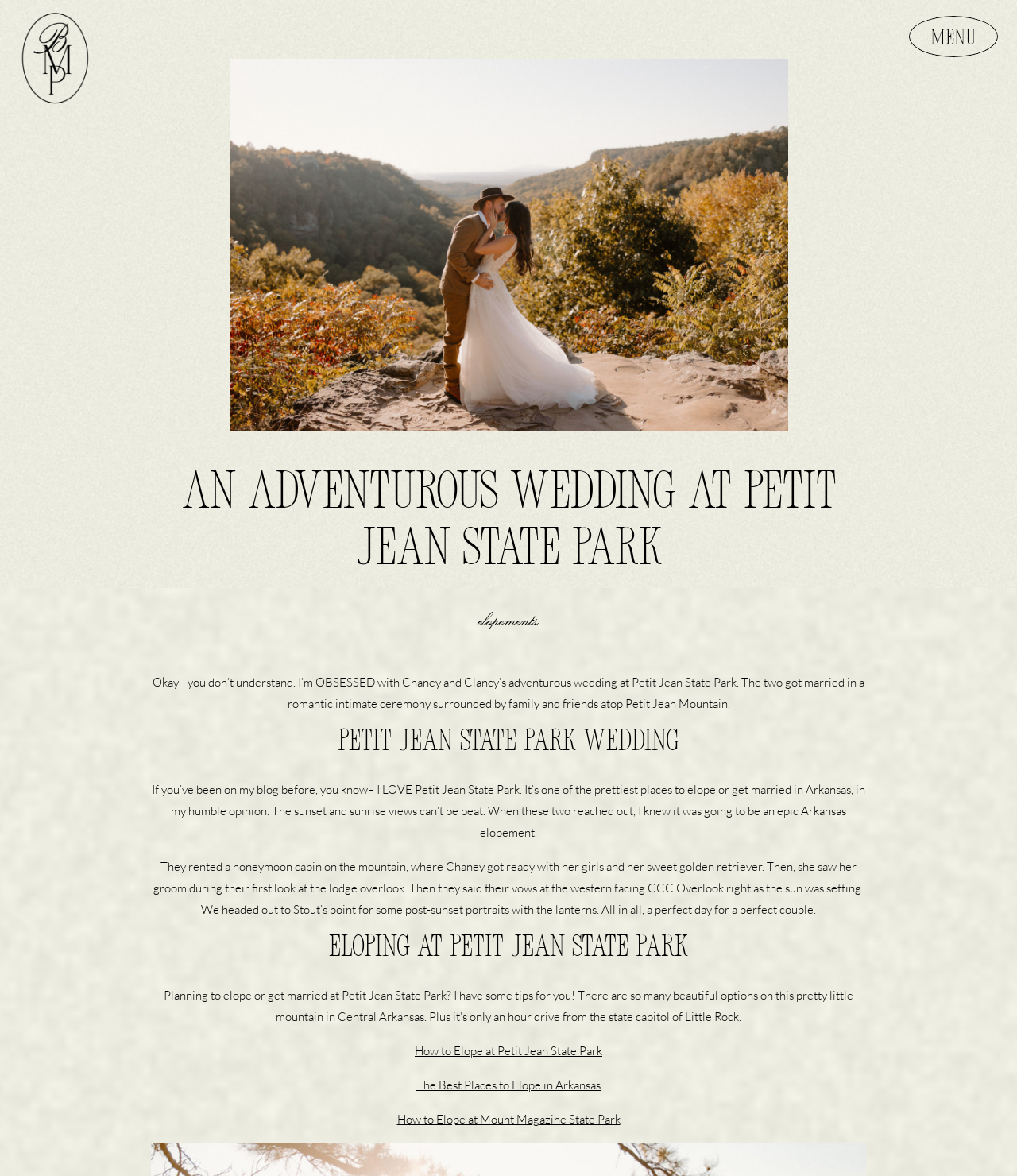What is the name of the author of the blog?
Using the image, respond with a single word or phrase.

Not mentioned